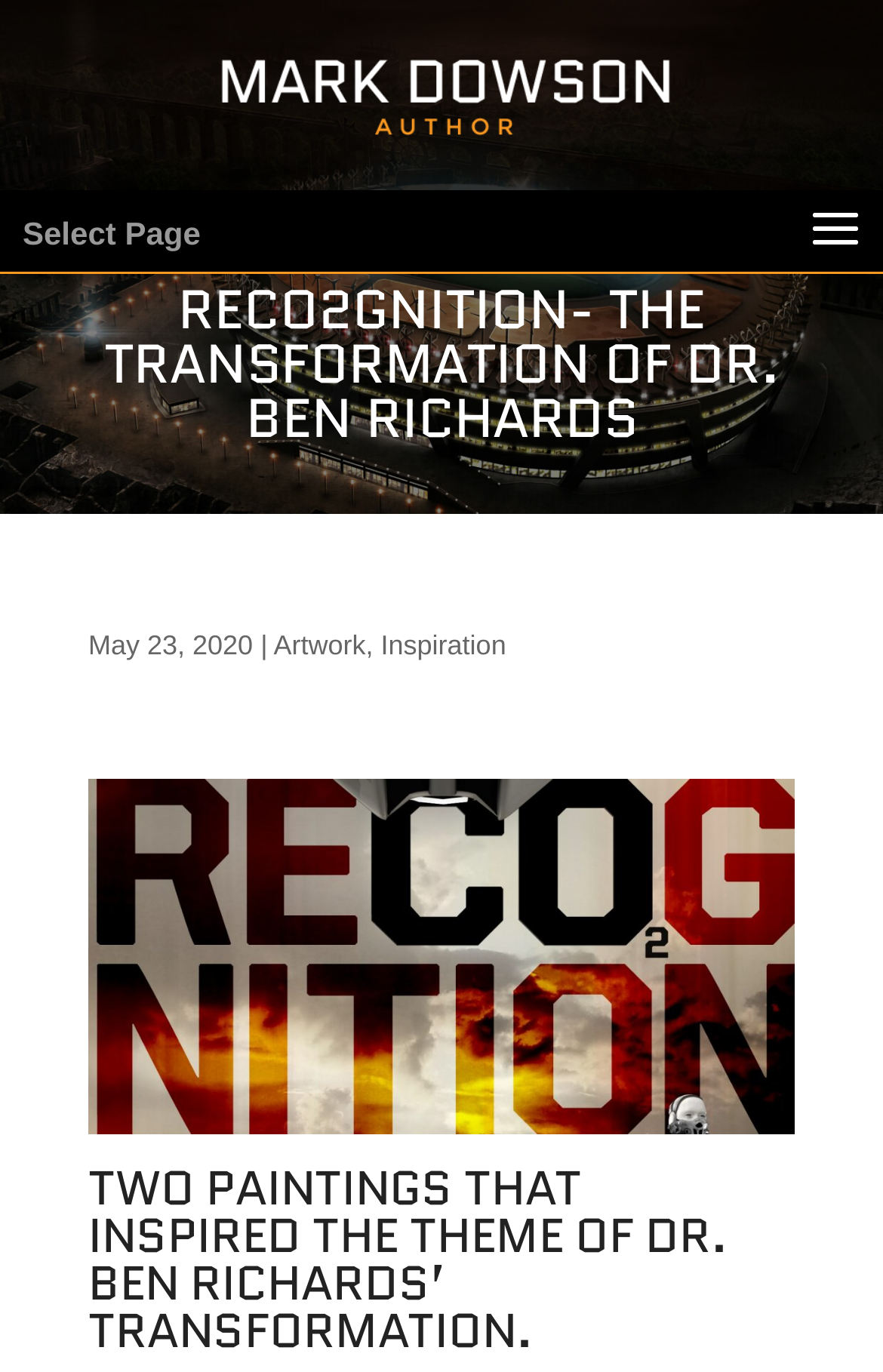What is the text above the categories?
Based on the visual information, provide a detailed and comprehensive answer.

The main heading of the webpage is 'RECO2GNITION- THE TRANSFORMATION OF DR. BEN RICHARDS', which is located above the categories 'Artwork' and 'Inspiration'.